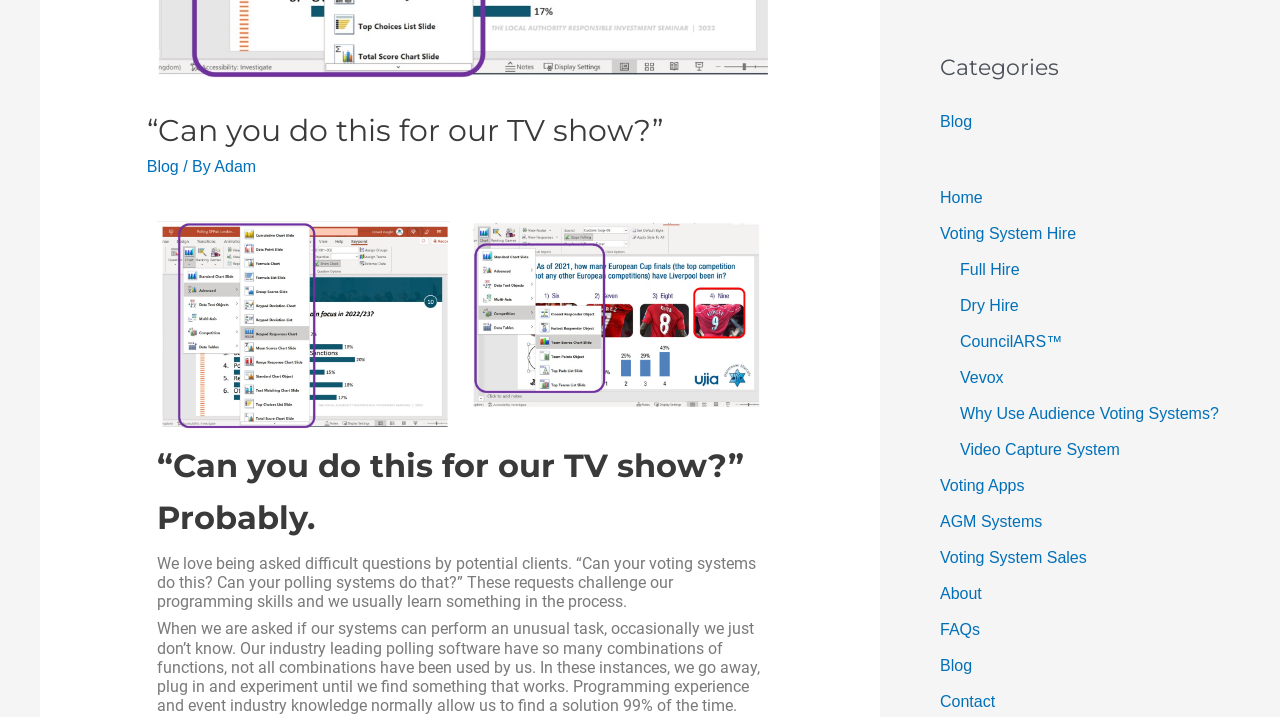Extract the bounding box coordinates for the HTML element that matches this description: "Video Capture System". The coordinates should be four float numbers between 0 and 1, i.e., [left, top, right, bottom].

[0.75, 0.616, 0.875, 0.639]